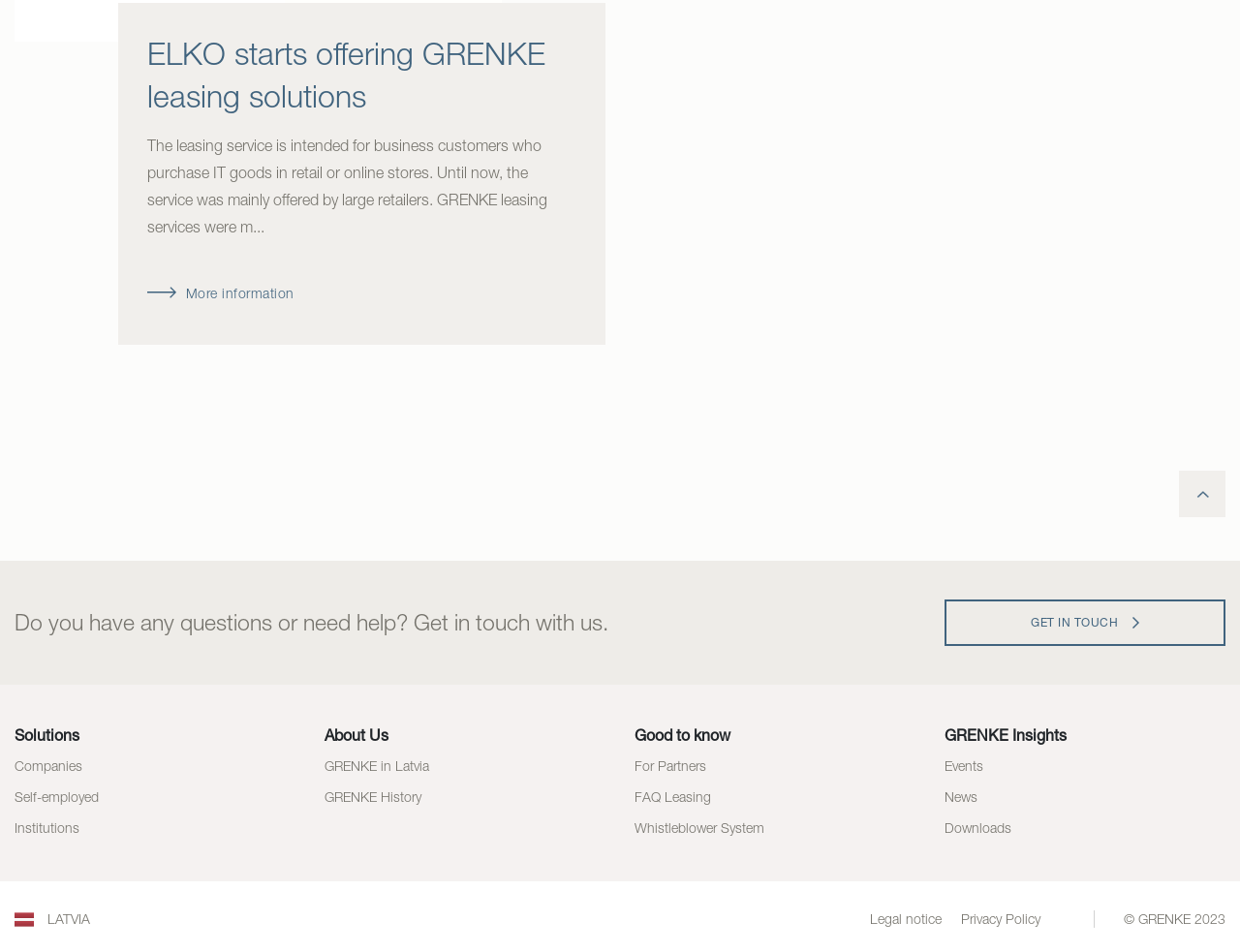Answer the question with a brief word or phrase:
What is the copyright year of the website?

2023